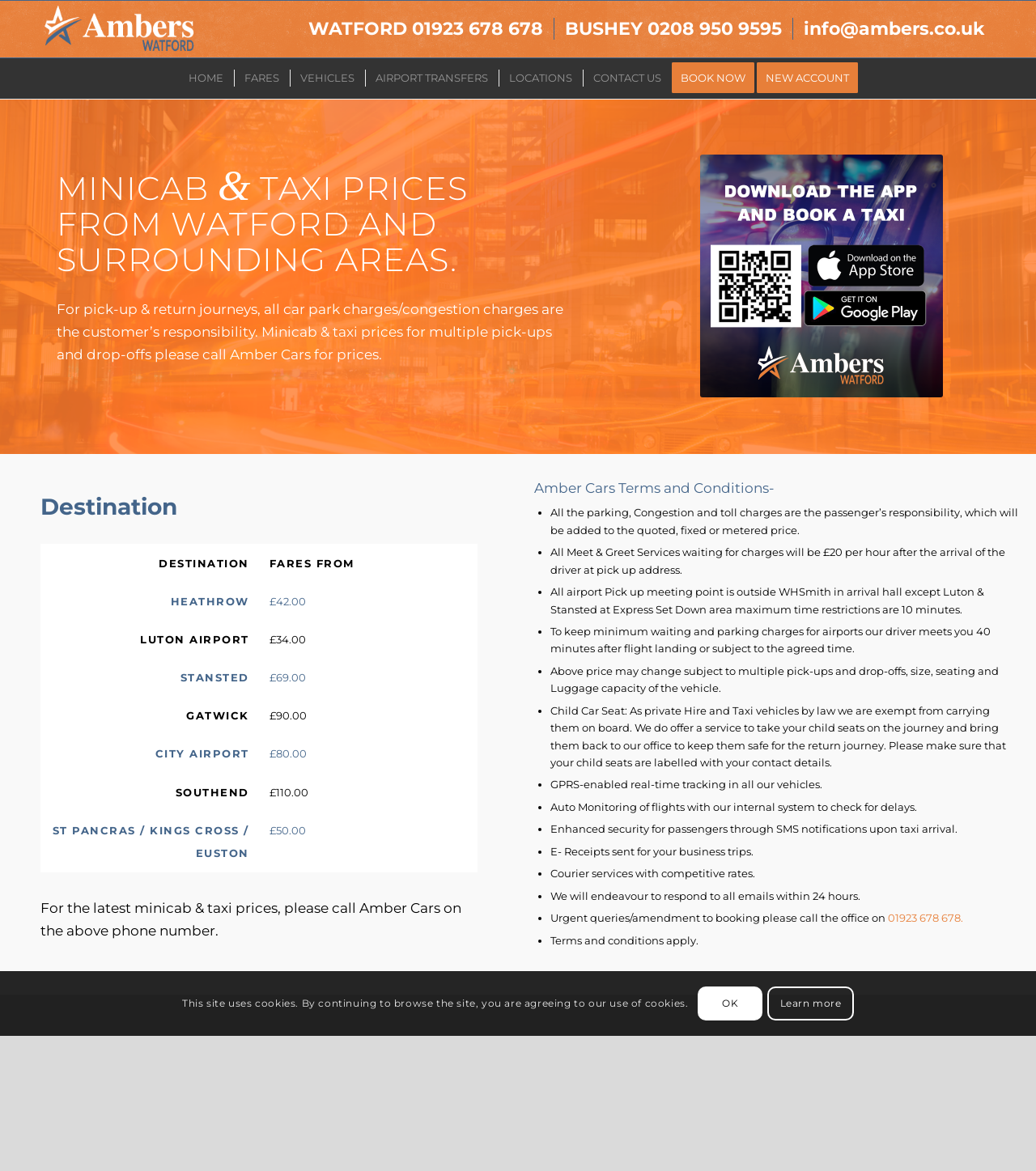What is the meeting point for airport pickups?
Give a comprehensive and detailed explanation for the question.

I found the meeting point by reading the terms and conditions section on the webpage, where it says 'All airport Pick up meeting point is outside WHSmith in arrival hall except Luton & Stansted at Express Set Down area'.